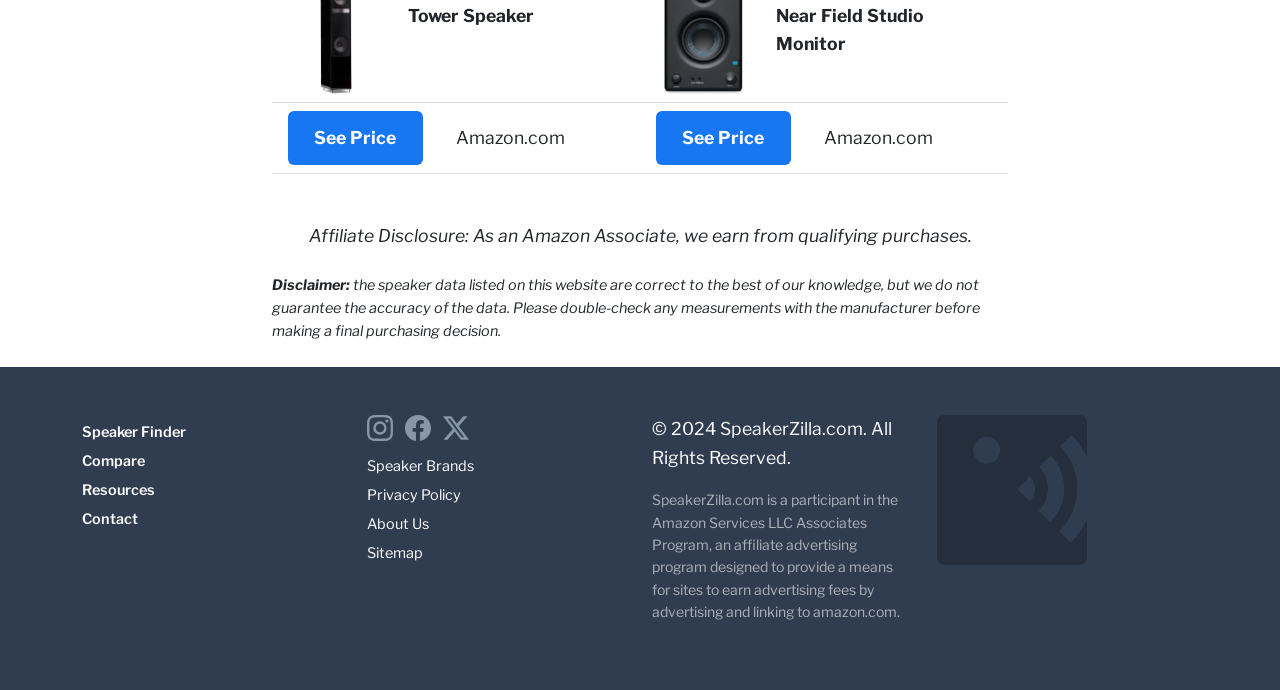Please identify the bounding box coordinates of the element's region that I should click in order to complete the following instruction: "Go to Speaker Finder". The bounding box coordinates consist of four float numbers between 0 and 1, i.e., [left, top, right, bottom].

[0.064, 0.614, 0.145, 0.64]